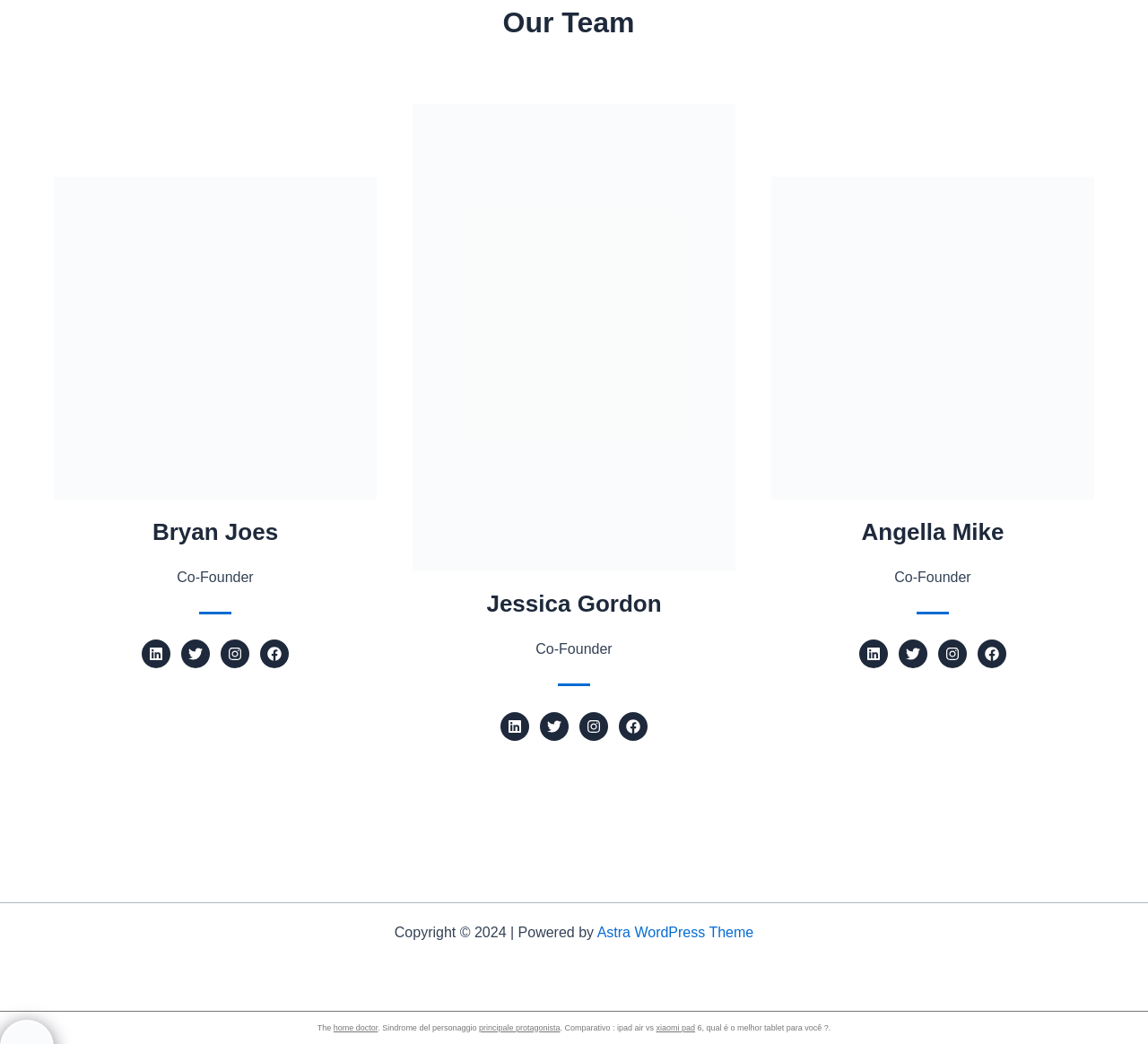Determine the coordinates of the bounding box for the clickable area needed to execute this instruction: "View Jessica Gordon's Twitter profile".

[0.47, 0.682, 0.495, 0.709]